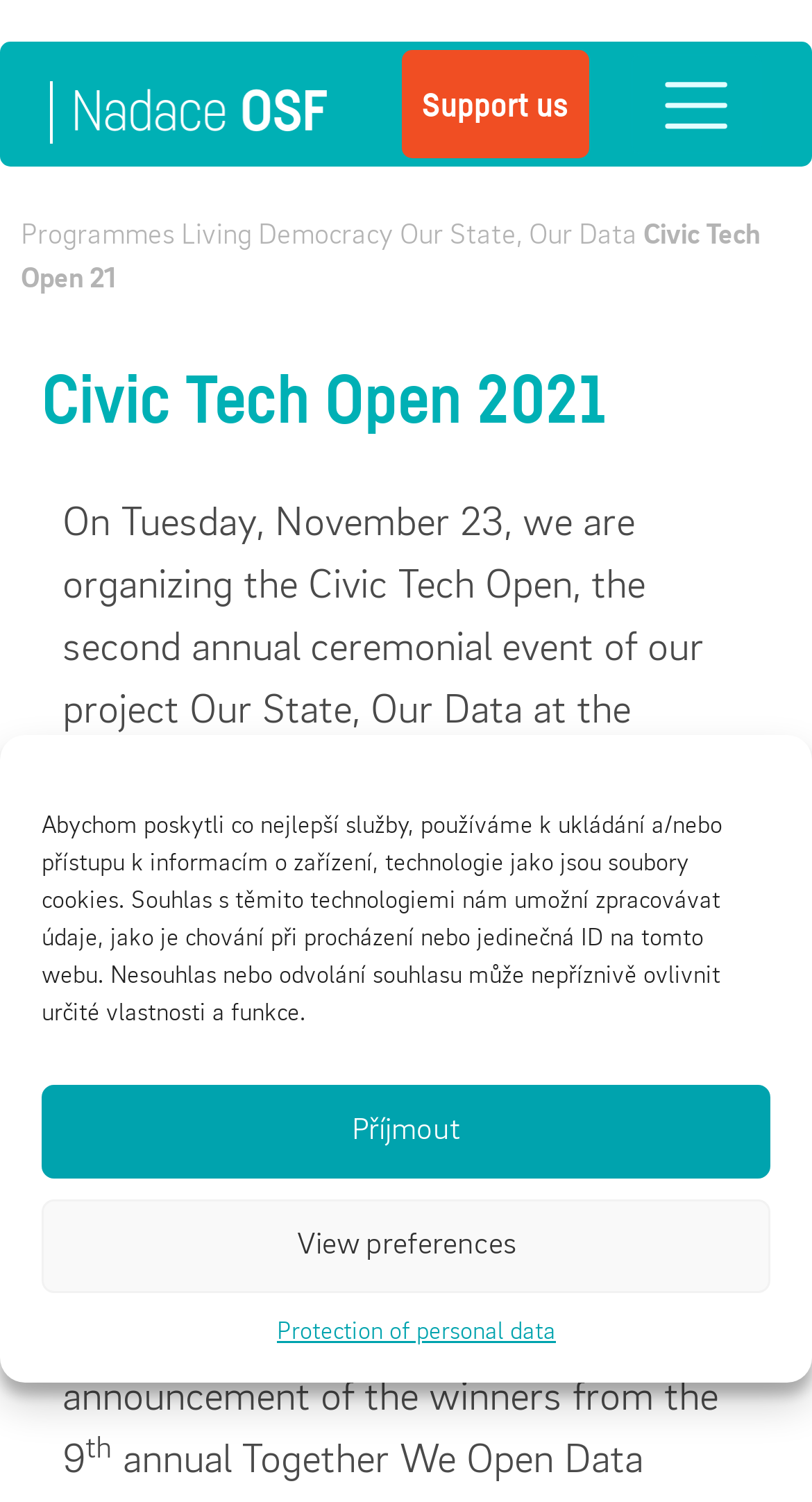Pinpoint the bounding box coordinates of the element to be clicked to execute the instruction: "View the programmes".

[0.026, 0.147, 0.215, 0.166]